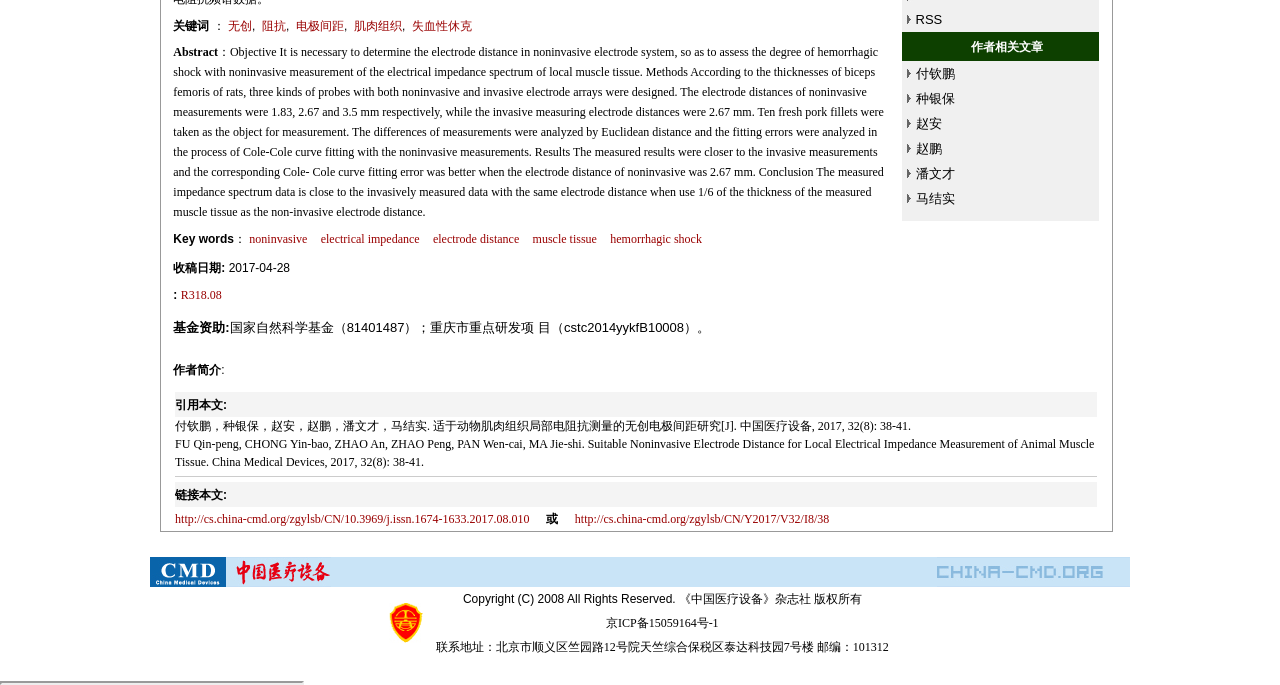Given the description "electrical impedance", determine the bounding box of the corresponding UI element.

[0.251, 0.338, 0.328, 0.358]